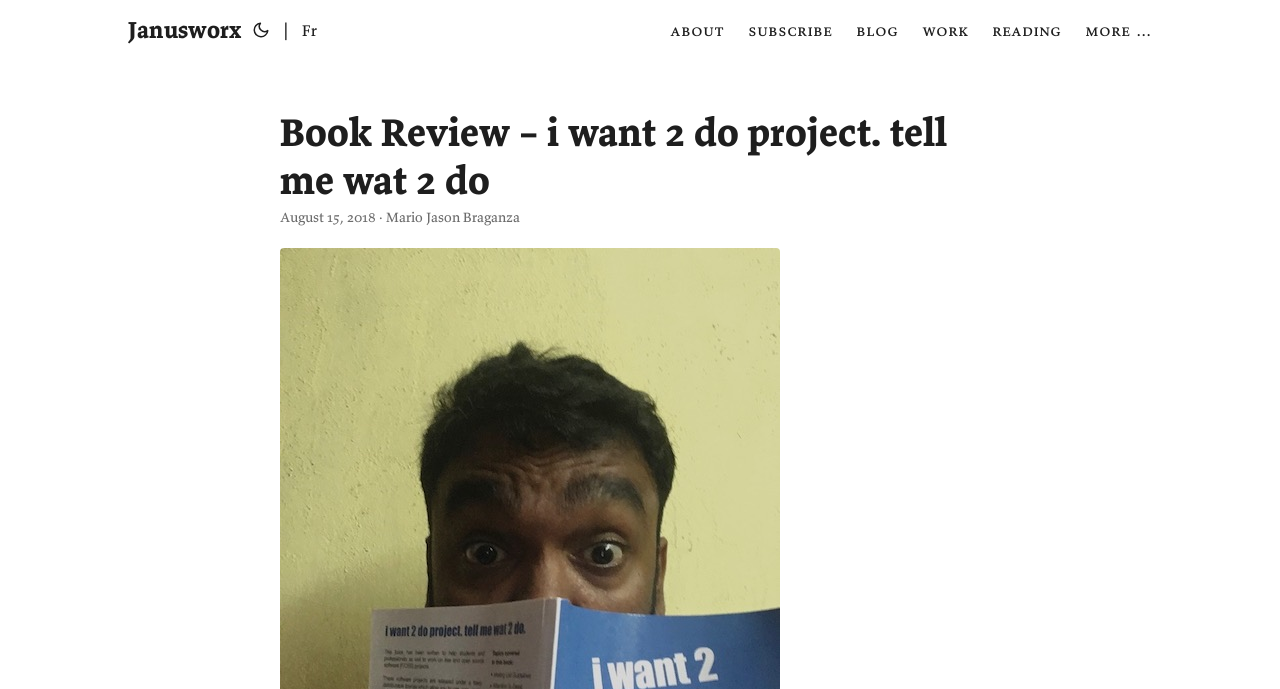Determine the bounding box coordinates for the area that needs to be clicked to fulfill this task: "cite this document". The coordinates must be given as four float numbers between 0 and 1, i.e., [left, top, right, bottom].

None